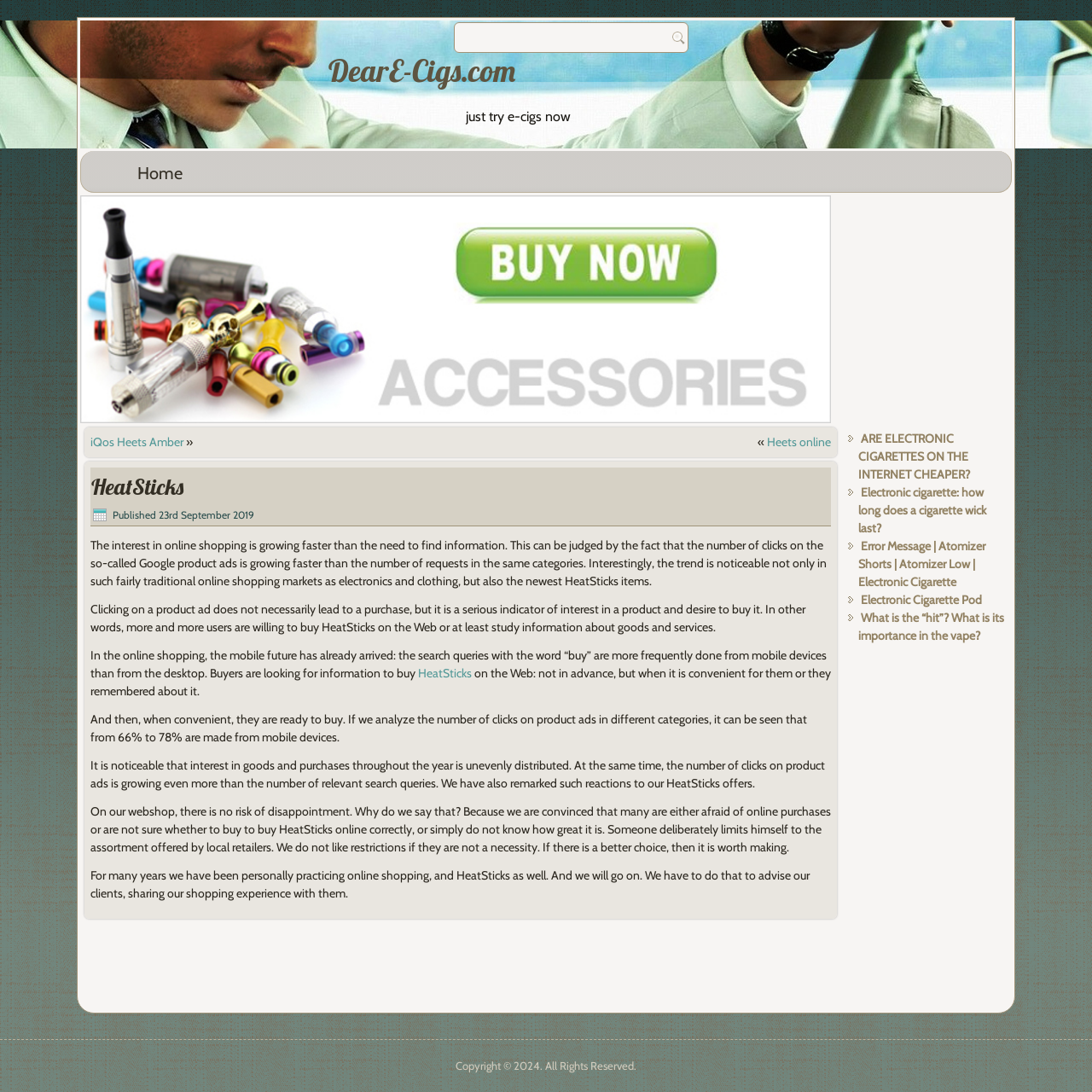What is the main topic of this webpage?
Analyze the image and provide a thorough answer to the question.

Based on the webpage content, the main topic is HeatSticks, which is a type of e-cigarette. The webpage discusses the growing interest in online shopping, particularly for HeatSticks, and provides information about the product.